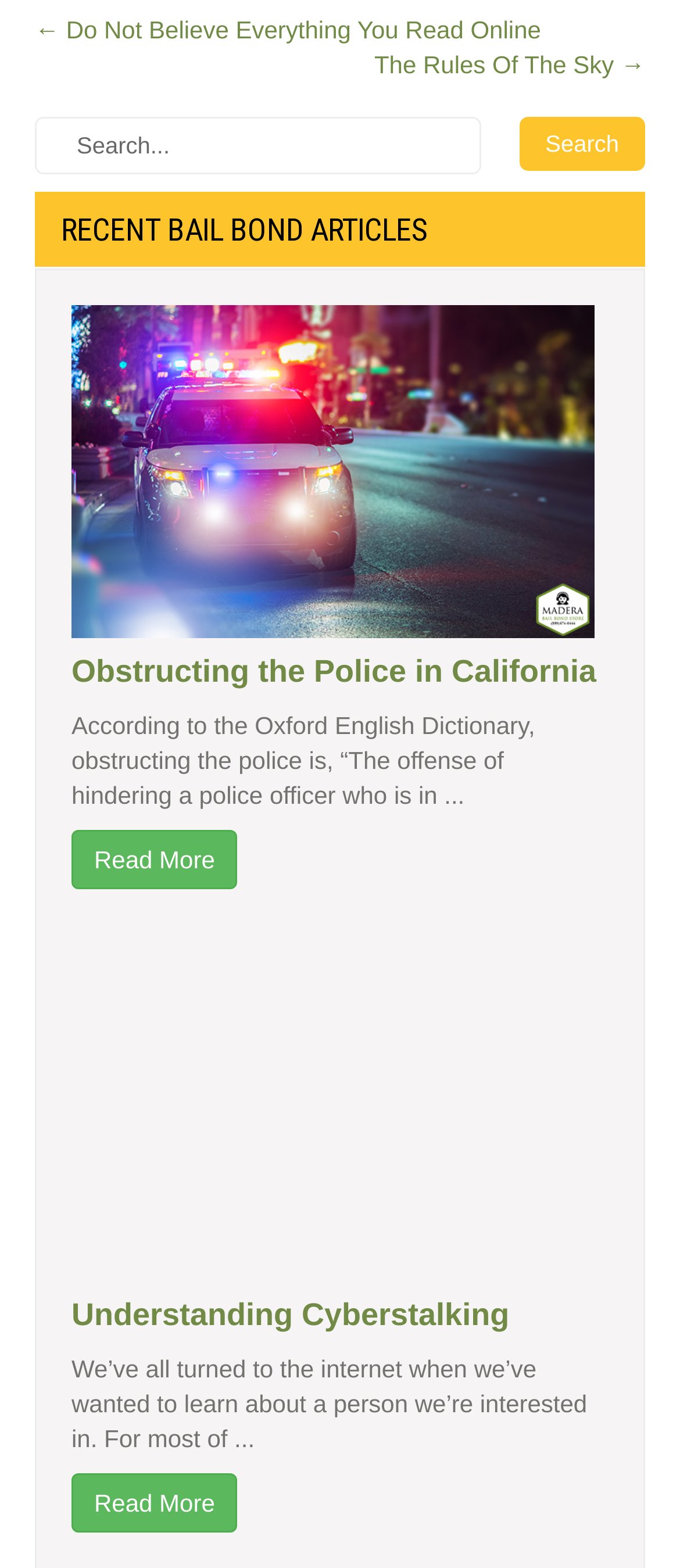Determine the bounding box coordinates of the clickable region to execute the instruction: "Go to the previous post". The coordinates should be four float numbers between 0 and 1, denoted as [left, top, right, bottom].

[0.051, 0.009, 0.796, 0.027]